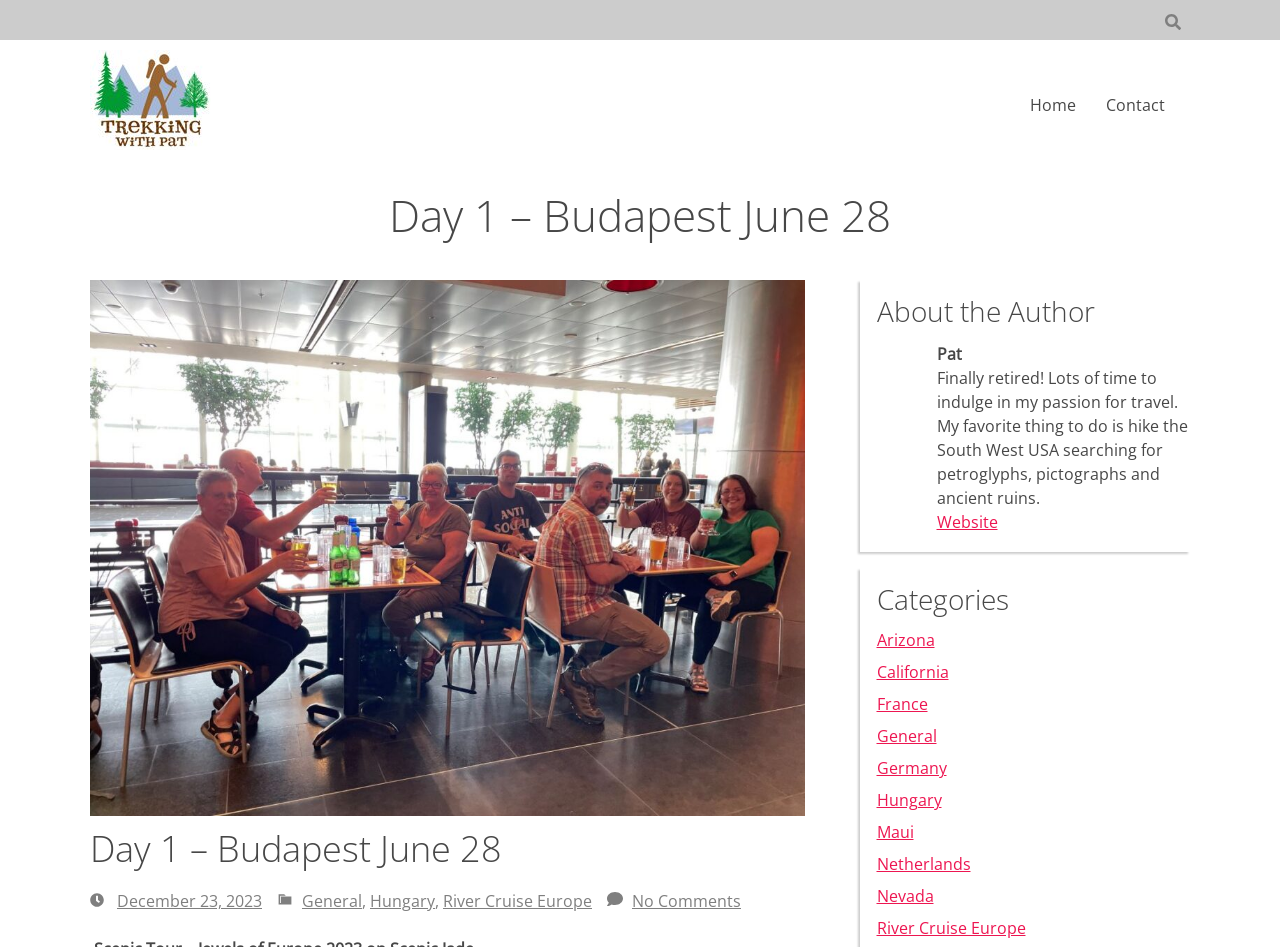Respond to the following query with just one word or a short phrase: 
What is the name of the author?

Pat